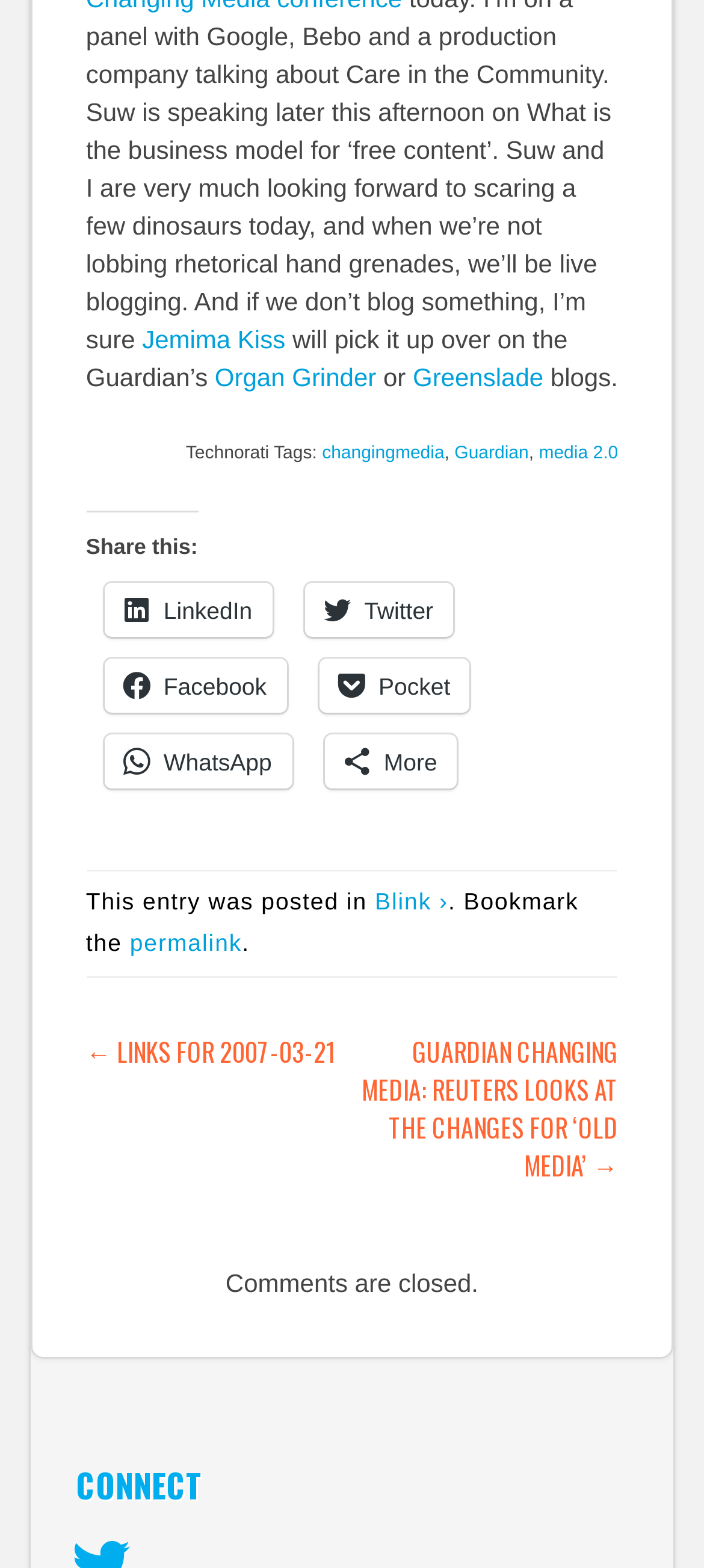Determine the coordinates of the bounding box for the clickable area needed to execute this instruction: "Go to the previous post".

[0.122, 0.658, 0.476, 0.682]